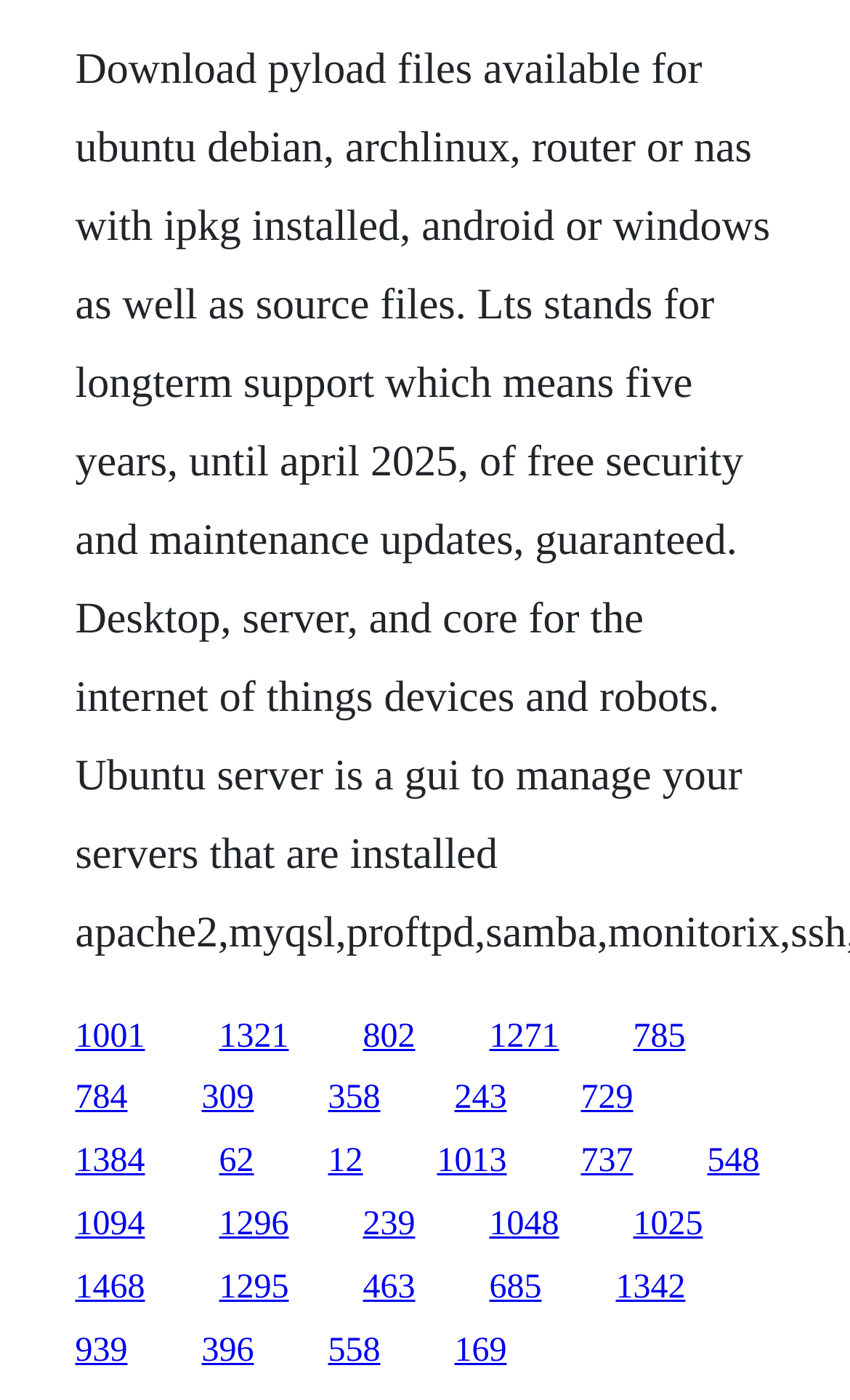Use the details in the image to answer the question thoroughly: 
Is there a link at the top-left corner of the webpage?

I analyzed the y1 and x1 coordinates of the link elements, and none of them have a y1 value close to 0 or an x1 value close to 0, indicating that there is no link at the top-left corner of the webpage.